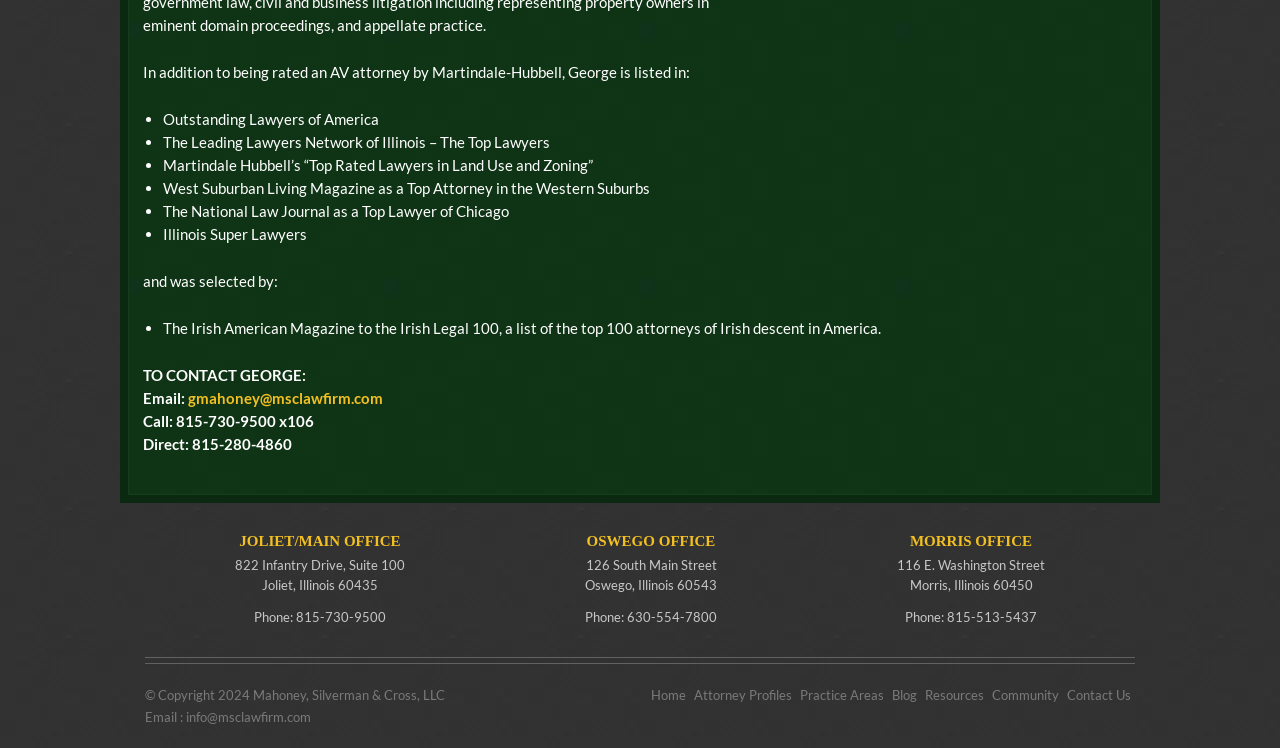Please respond in a single word or phrase: 
What is George's direct phone number?

815-280-4860